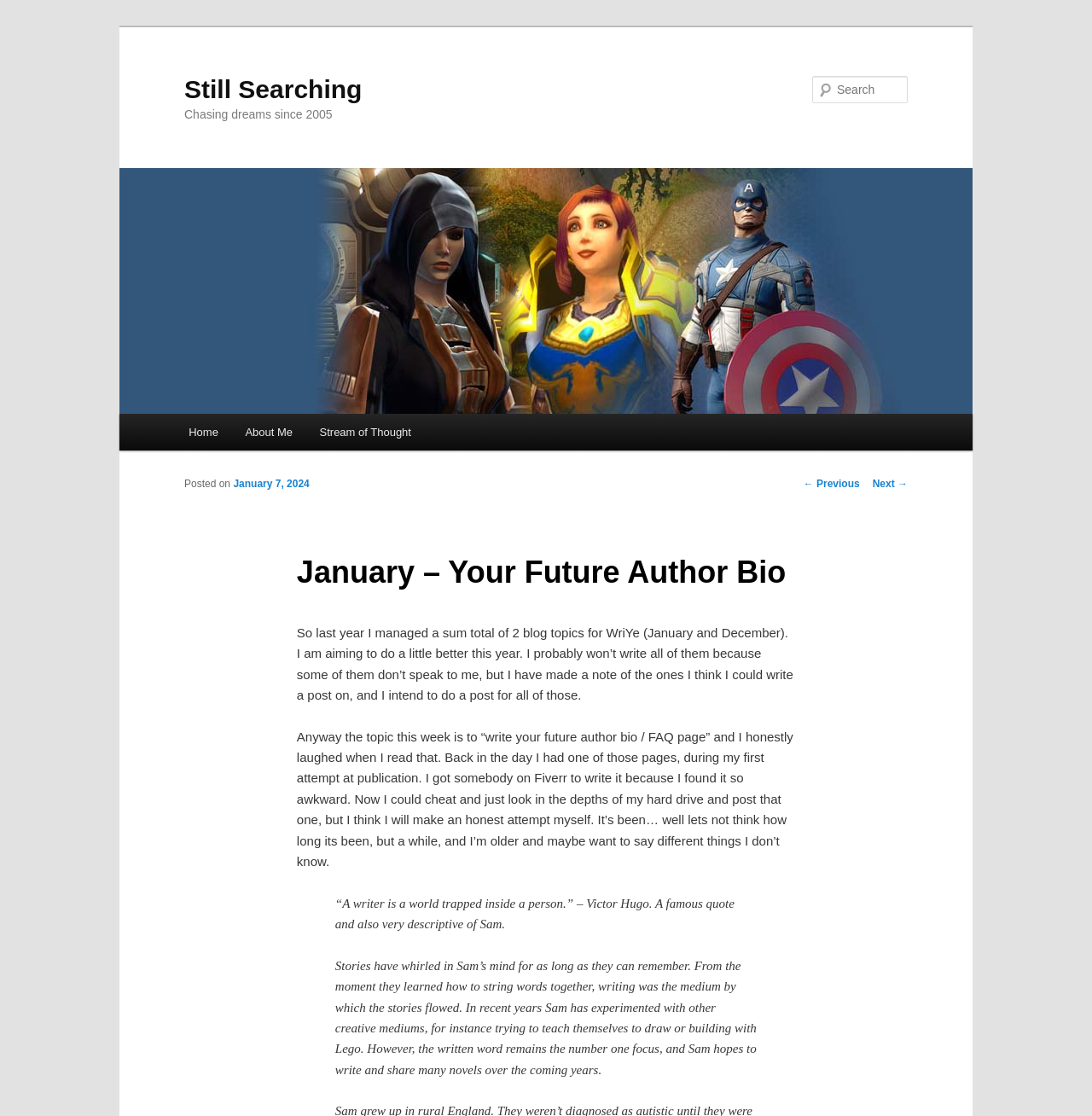Describe all the key features of the webpage in detail.

This webpage appears to be a personal blog or author's website, with a focus on writing and creative pursuits. At the top, there is a heading that reads "Still Searching" and a link with the same text. Below this, there is a subheading that says "Chasing dreams since 2005". 

To the right of the headings, there is an image with the alt text "Still Searching", which is likely a logo or branding element for the website. 

Further down the page, there is a search box with a label "Search" and a main menu with links to "Home", "About Me", and "Stream of Thought". 

The main content of the page is a blog post, which appears to be a personal reflection on the author's writing journey. The post is titled "January – Your Future Author Bio" and is dated January 7, 2024. The text discusses the author's goals for writing more frequently and their approach to writing a future author bio. 

The post also includes a quote from Victor Hugo and a brief author bio, which describes the author, Sam, as a writer who has been storytelling for as long as they can remember. The bio mentions that Sam has experimented with other creative mediums but remains focused on writing and hopes to share many novels in the coming years.